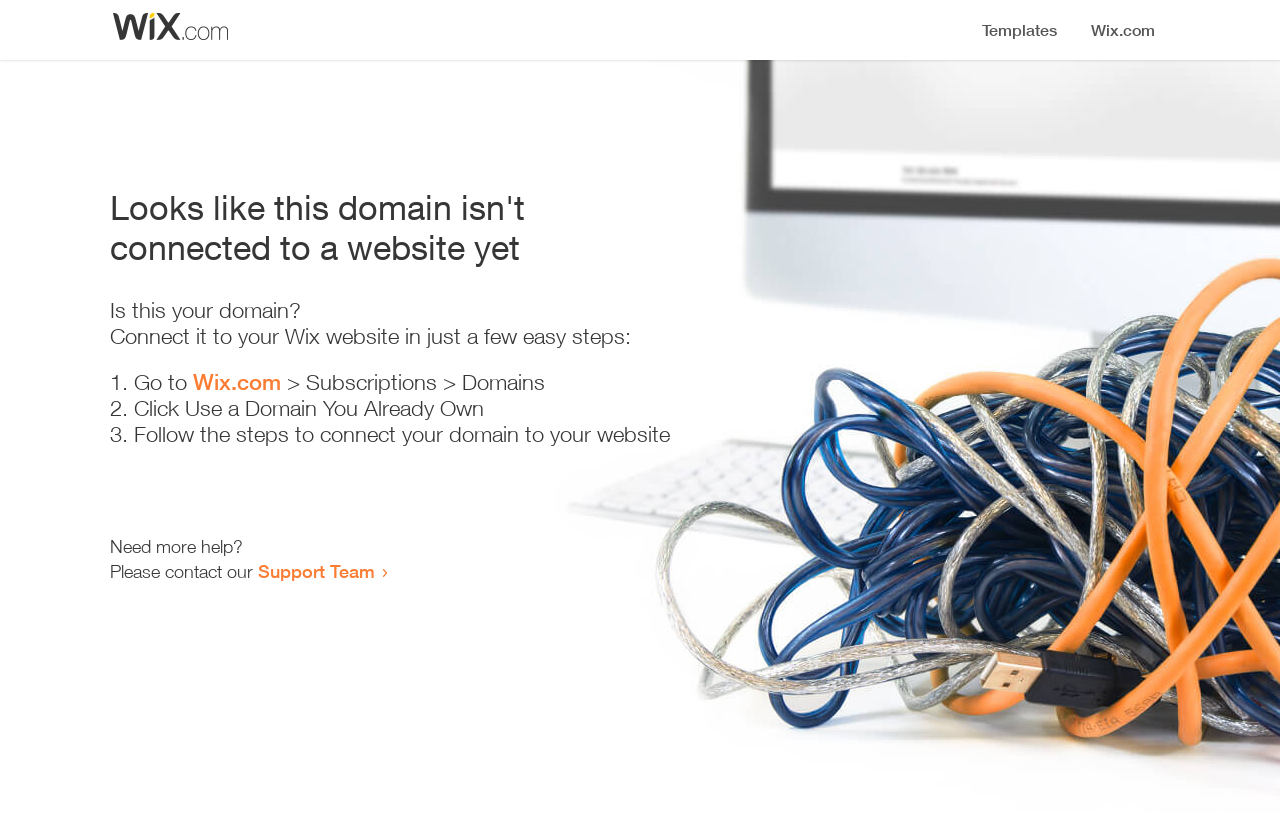Based on the element description, predict the bounding box coordinates (top-left x, top-left y, bottom-right x, bottom-right y) for the UI element in the screenshot: Wix.com

[0.151, 0.454, 0.22, 0.486]